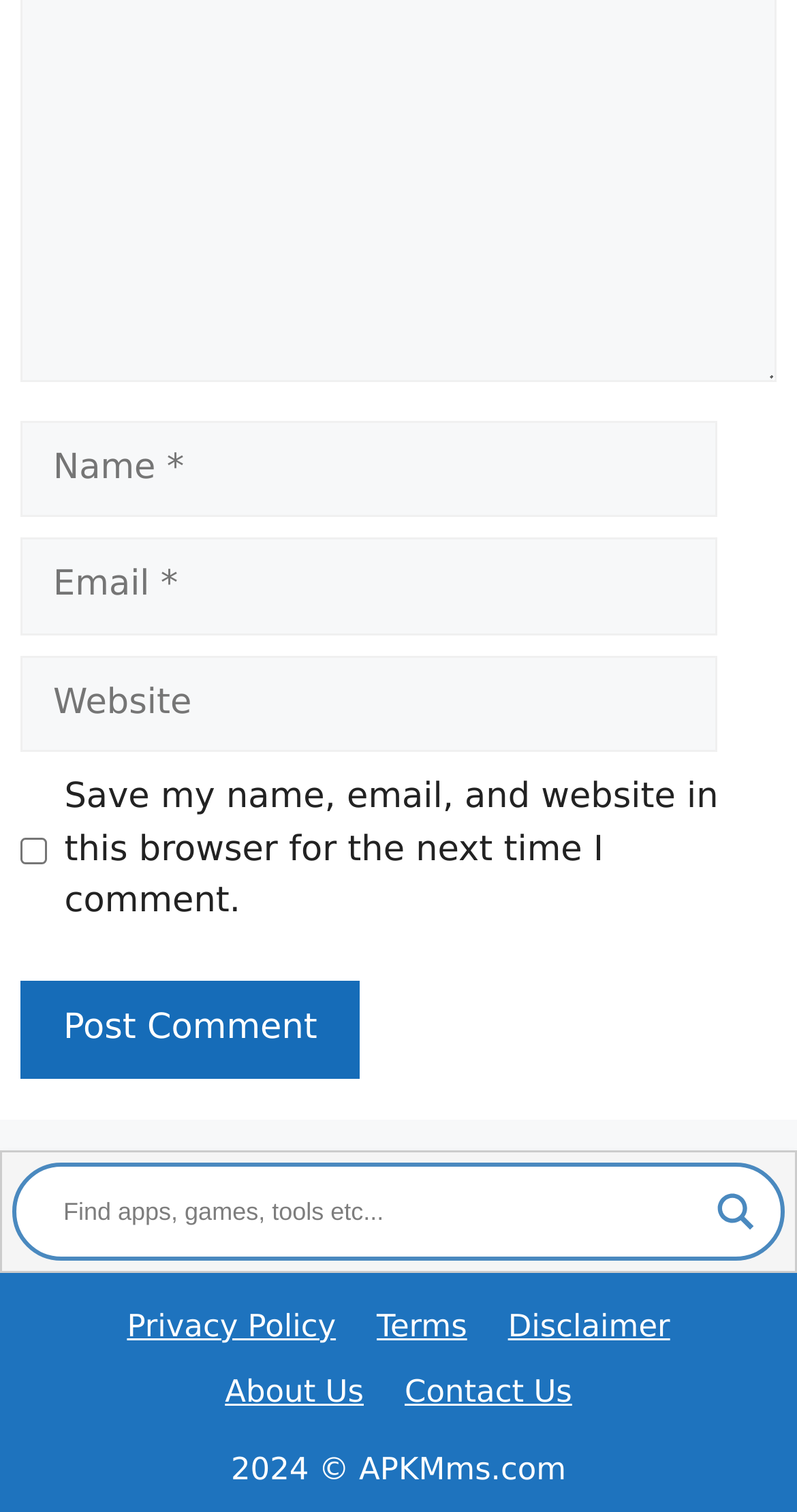Bounding box coordinates should be provided in the format (top-left x, top-left y, bottom-right x, bottom-right y) with all values between 0 and 1. Identify the bounding box for this UI element: parent_node: Comment name="author" placeholder="Name *"

[0.026, 0.278, 0.9, 0.342]